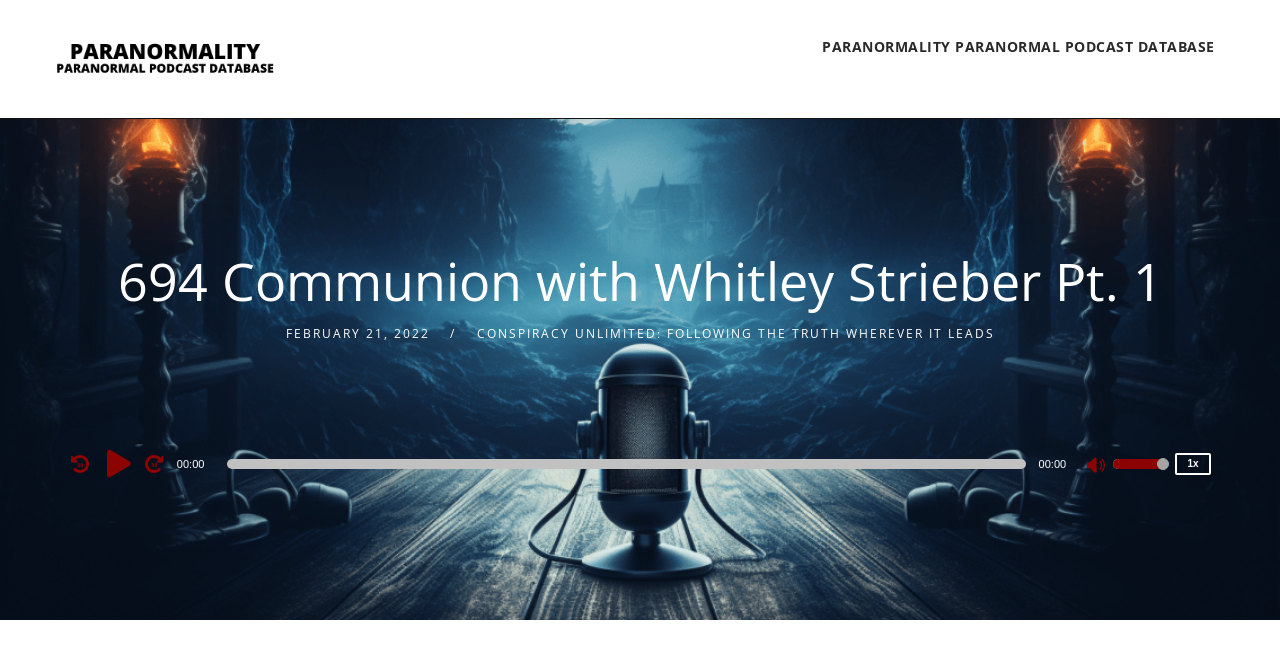Locate the bounding box coordinates of the clickable element to fulfill the following instruction: "Click the Paranormality Radio link". Provide the coordinates as four float numbers between 0 and 1 in the format [left, top, right, bottom].

[0.04, 0.0, 0.218, 0.176]